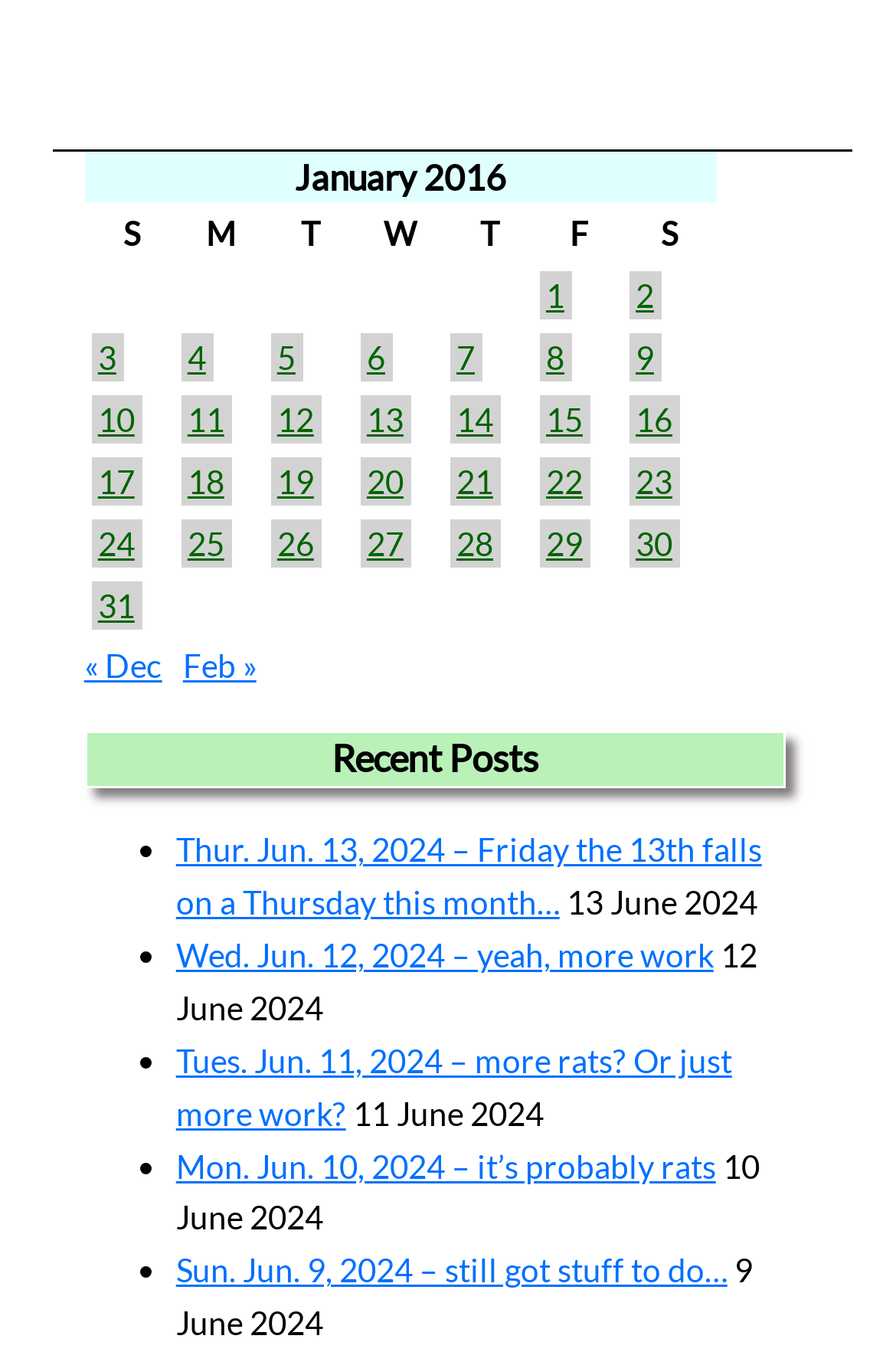Please identify the bounding box coordinates of the element I should click to complete this instruction: 'View posts published on January 31, 2016'. The coordinates should be given as four float numbers between 0 and 1, like this: [left, top, right, bottom].

[0.101, 0.43, 0.158, 0.465]